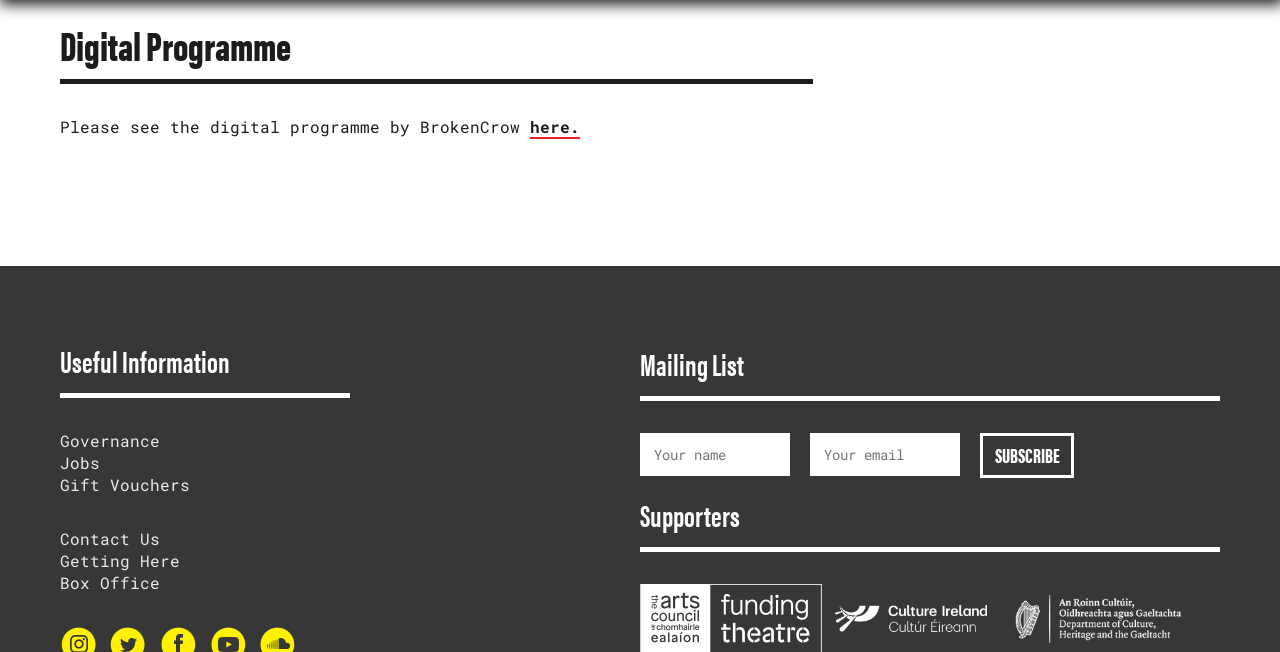Please locate the bounding box coordinates of the element's region that needs to be clicked to follow the instruction: "Visit the Governance page". The bounding box coordinates should be provided as four float numbers between 0 and 1, i.e., [left, top, right, bottom].

[0.047, 0.66, 0.125, 0.692]